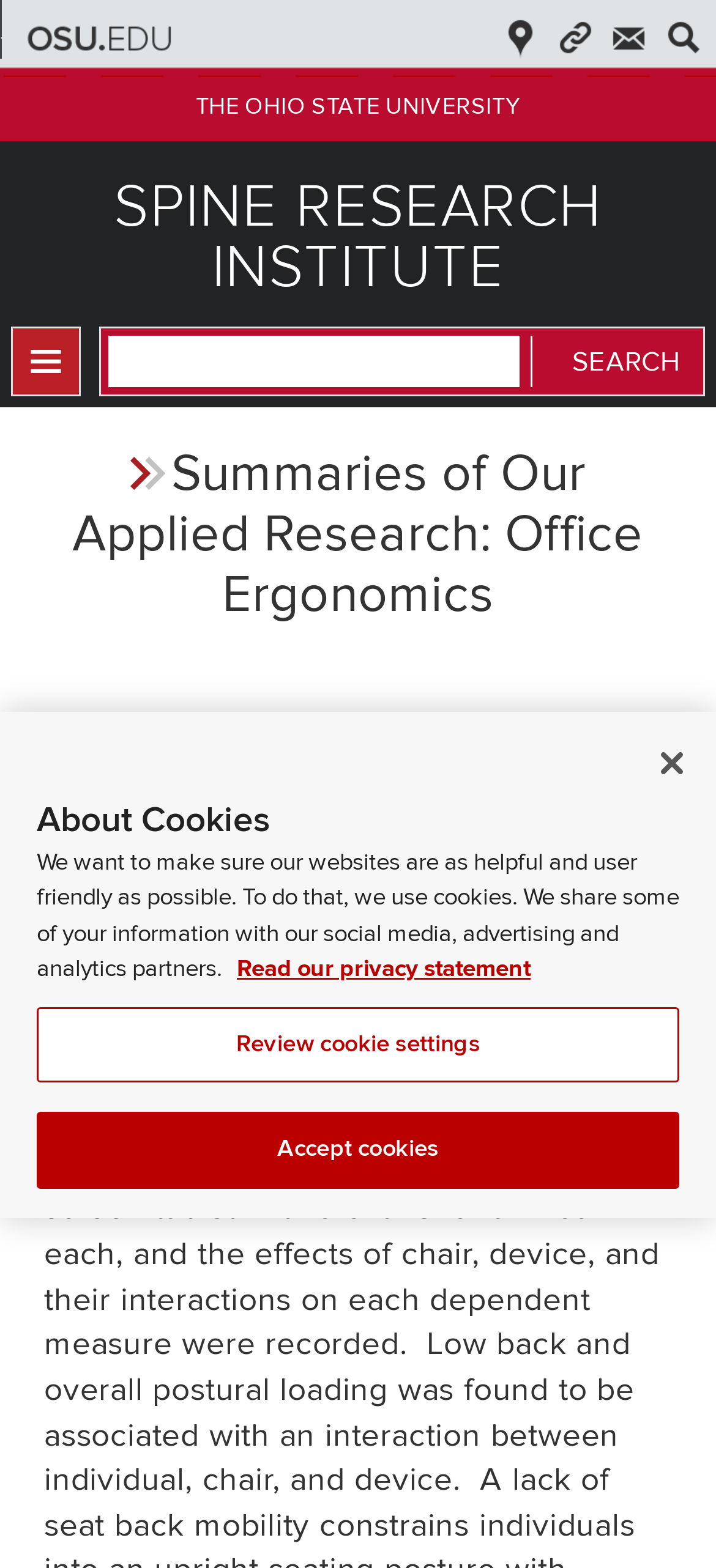Determine the bounding box coordinates of the region I should click to achieve the following instruction: "Go to the Ohio State University main website". Ensure the bounding box coordinates are four float numbers between 0 and 1, i.e., [left, top, right, bottom].

[0.036, 0.015, 0.241, 0.034]